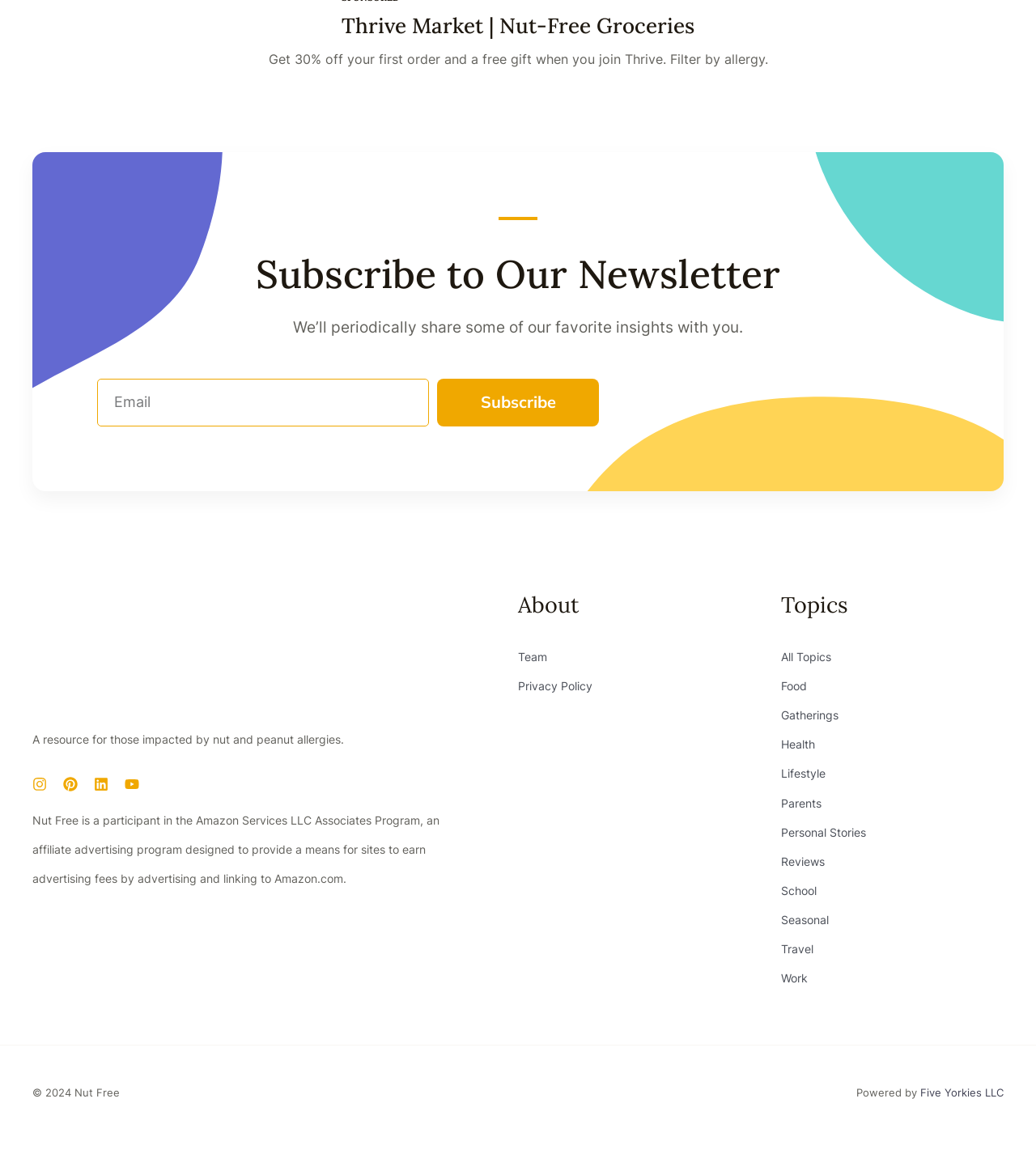Determine the bounding box coordinates of the clickable region to carry out the instruction: "Subscribe to the newsletter".

[0.094, 0.322, 0.578, 0.363]